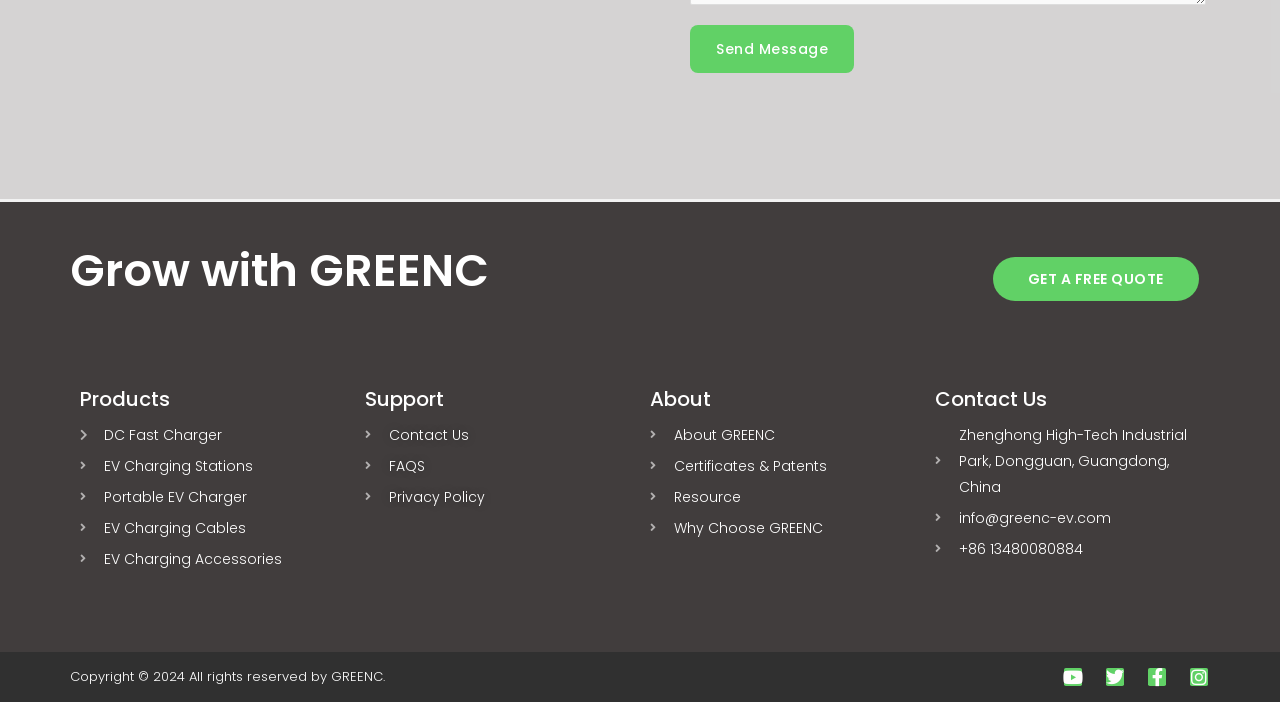Where is GREENC located?
Using the picture, provide a one-word or short phrase answer.

Dongguan, Guangdong, China